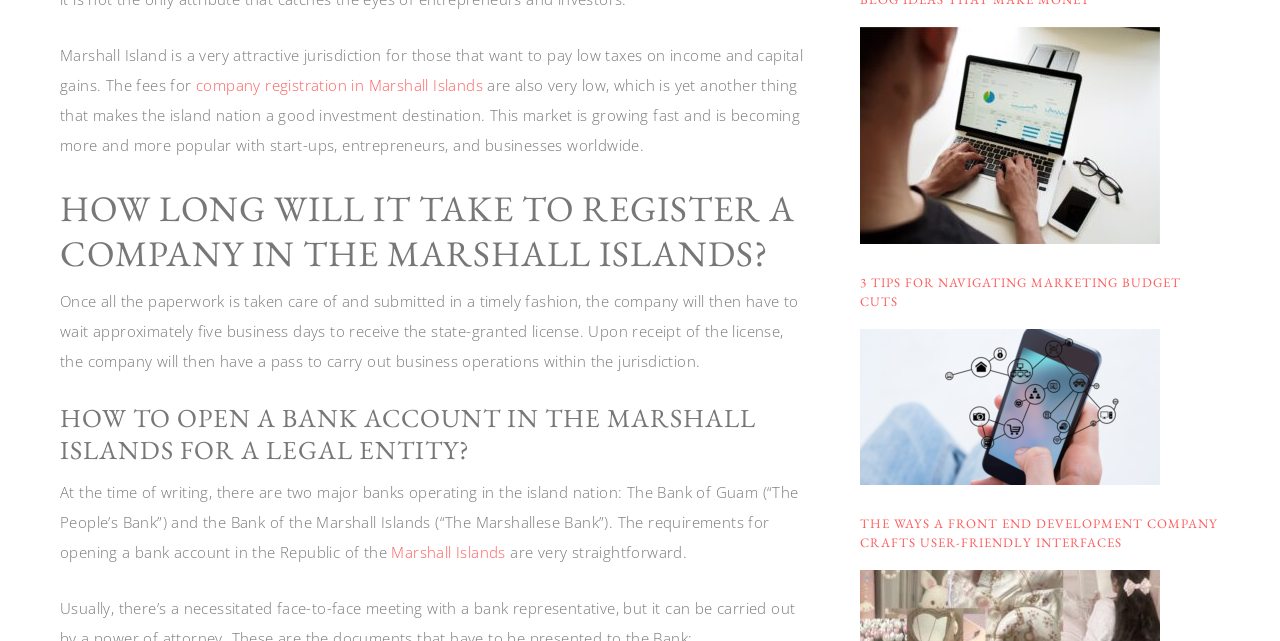Respond with a single word or phrase:
How long does it take to register a company in the Marshall Islands?

Five business days